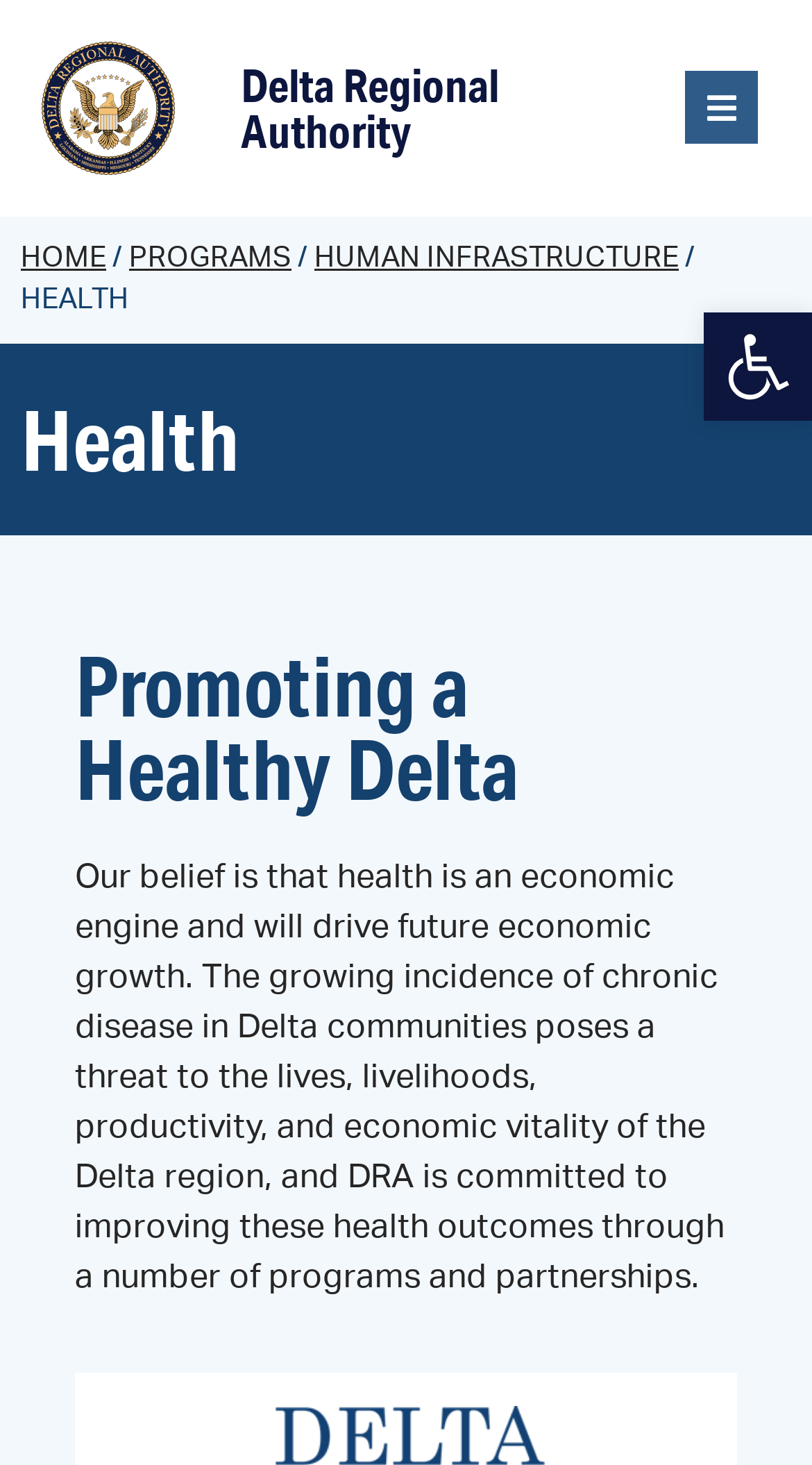Using the information shown in the image, answer the question with as much detail as possible: How many main menu items are there?

I counted the main menu items by looking at the links at the top of the webpage. I saw links for 'HOME', 'PROGRAMS', and 'HUMAN INFRASTRUCTURE', which suggests that there are three main menu items.